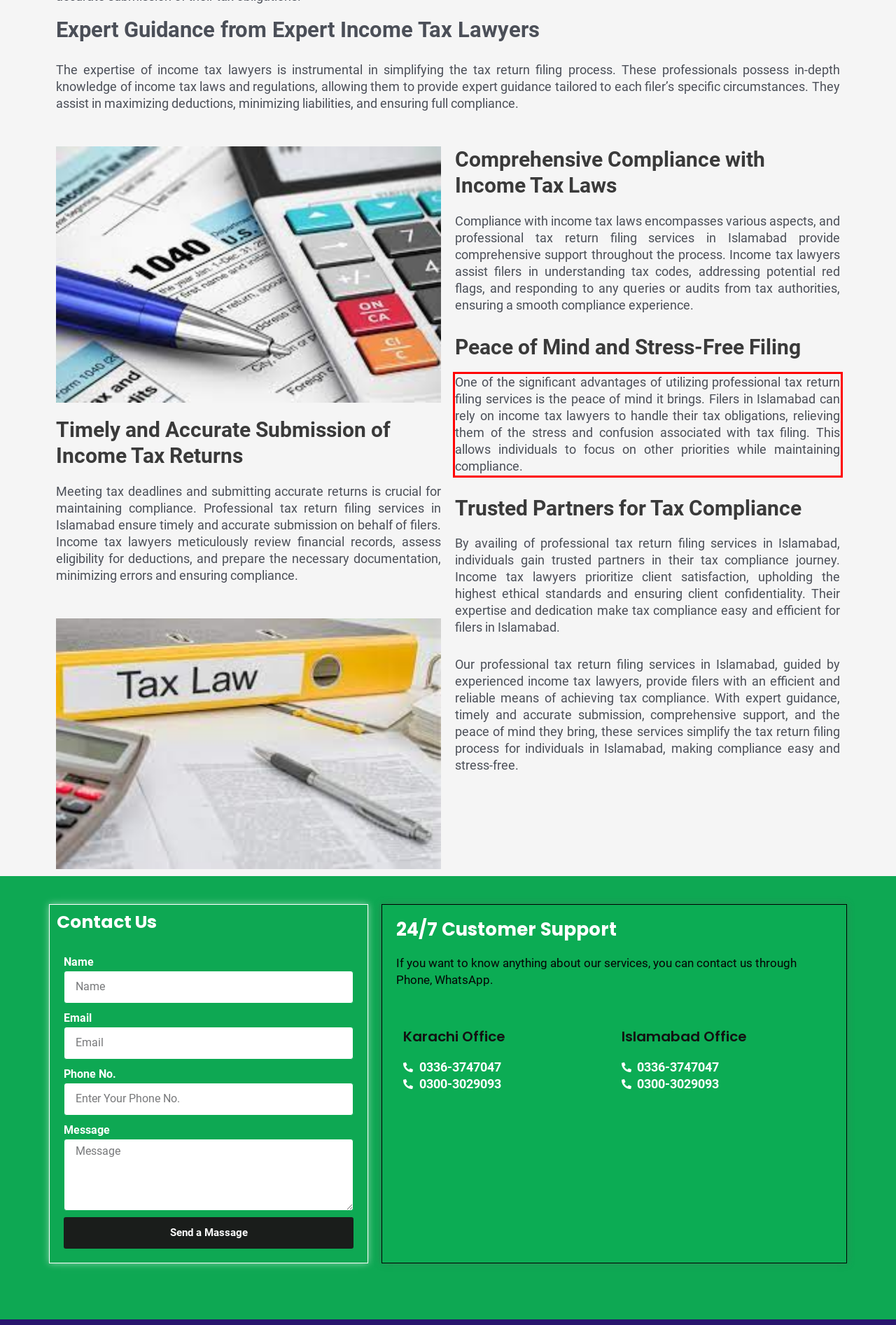Please look at the webpage screenshot and extract the text enclosed by the red bounding box.

One of the significant advantages of utilizing professional tax return filing services is the peace of mind it brings. Filers in Islamabad can rely on income tax lawyers to handle their tax obligations, relieving them of the stress and confusion associated with tax filing. This allows individuals to focus on other priorities while maintaining compliance.